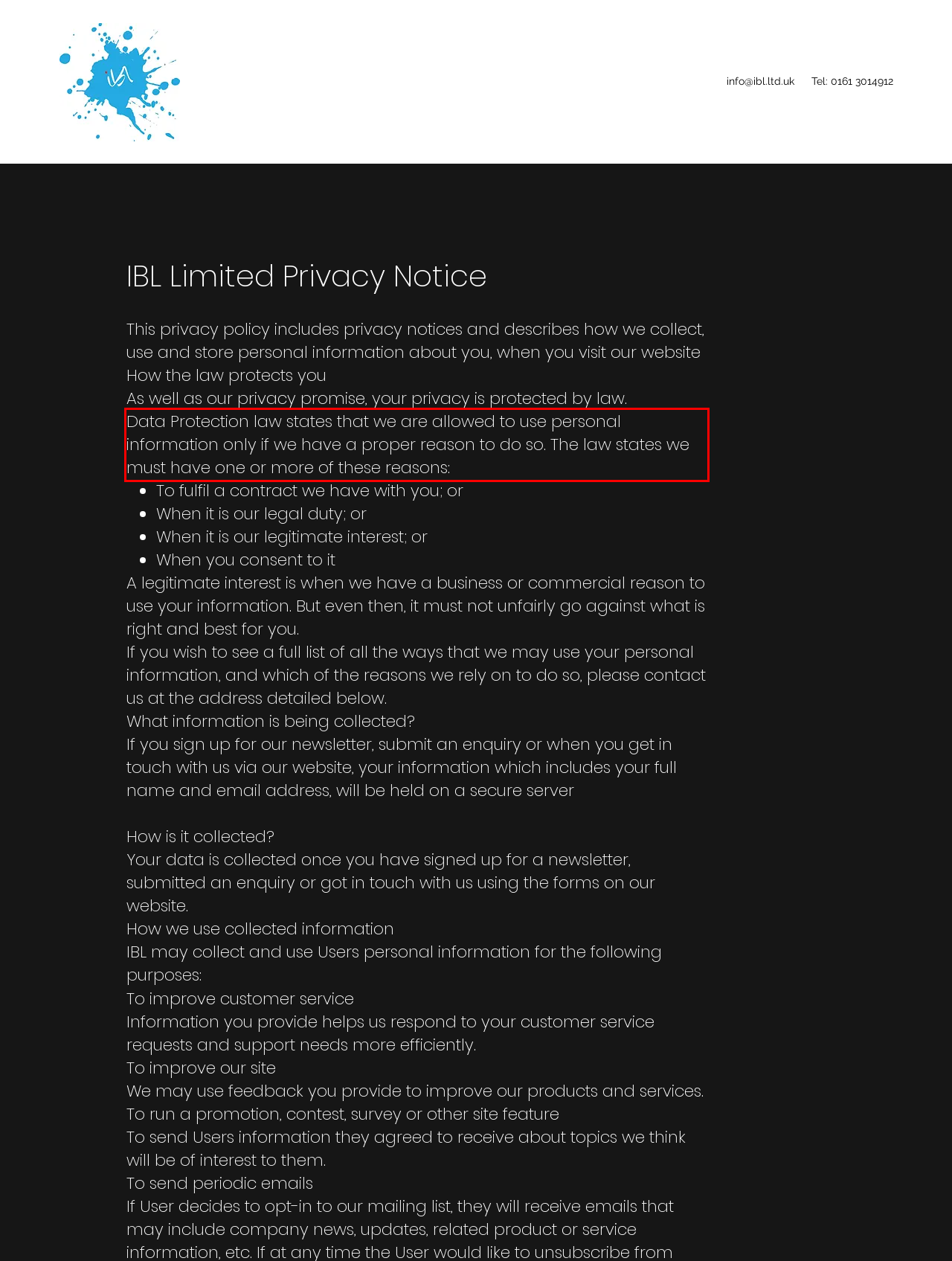Please look at the webpage screenshot and extract the text enclosed by the red bounding box.

Data Protection law states that we are allowed to use personal information only if we have a proper reason to do so. The law states we must have one or more of these reasons: